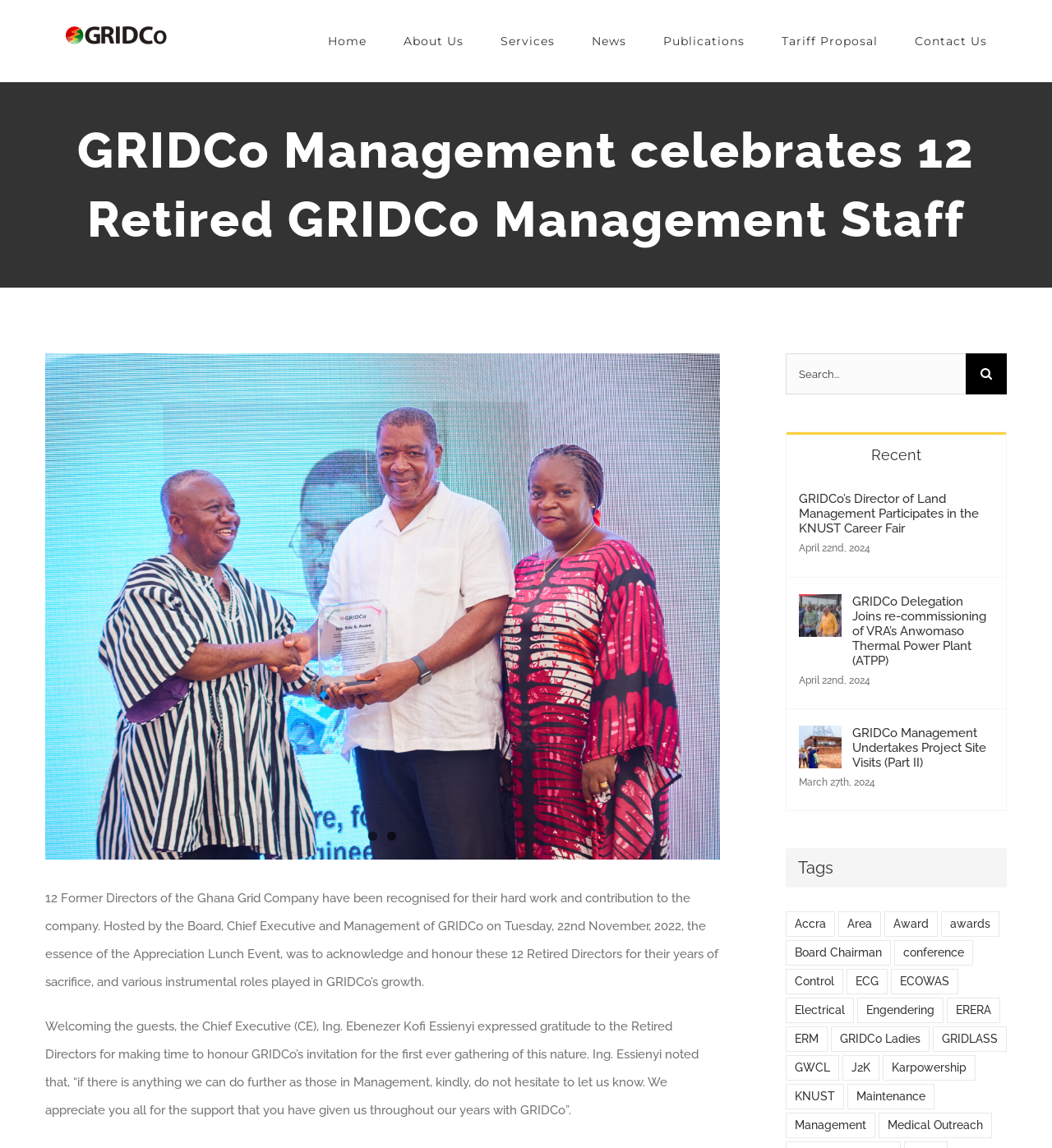Please find the bounding box coordinates of the element that you should click to achieve the following instruction: "View the news page". The coordinates should be presented as four float numbers between 0 and 1: [left, top, right, bottom].

[0.563, 0.0, 0.595, 0.072]